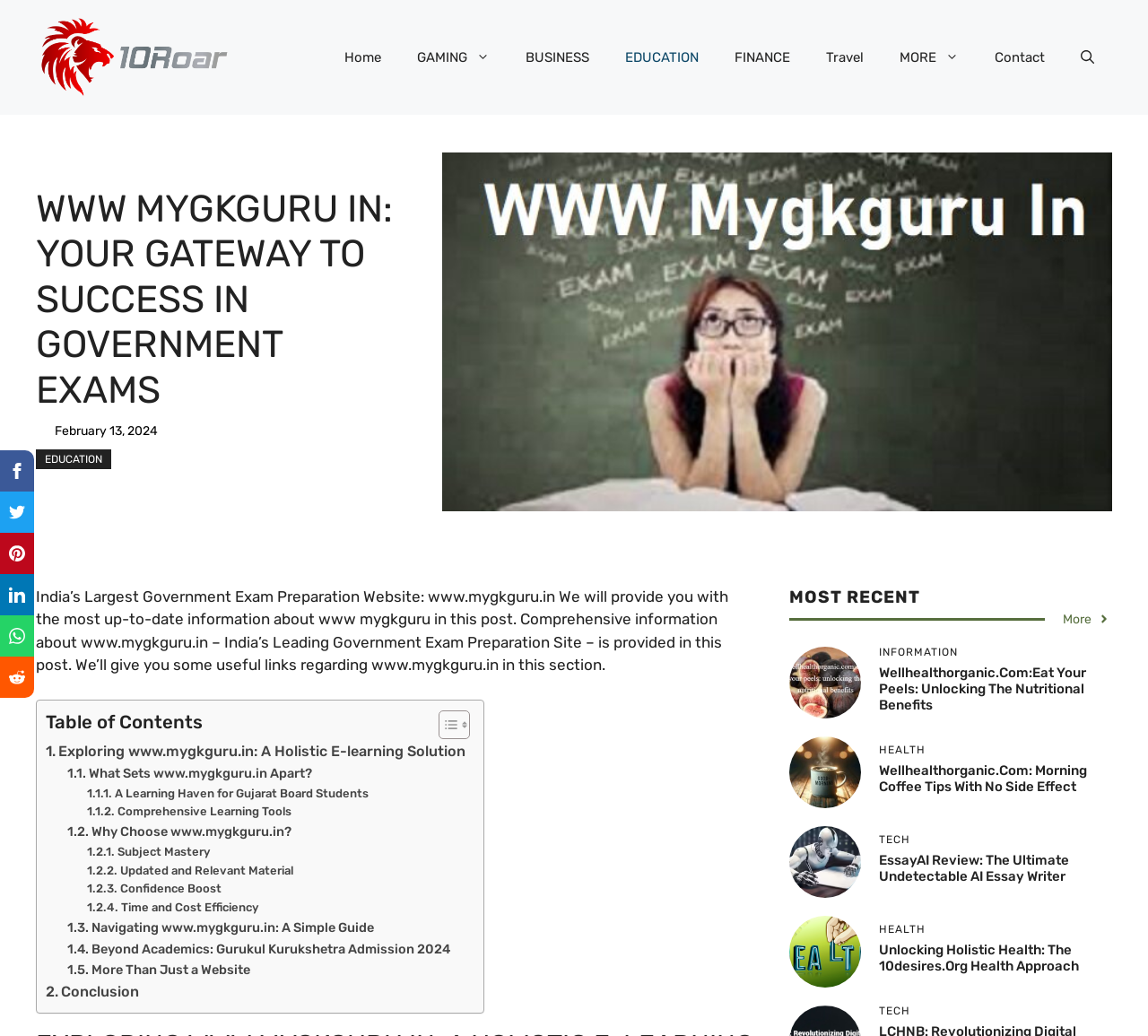Identify the bounding box coordinates for the region of the element that should be clicked to carry out the instruction: "Learn about 'EssayAI Review: The Ultimate Undetectable AI Essay Writer'". The bounding box coordinates should be four float numbers between 0 and 1, i.e., [left, top, right, bottom].

[0.766, 0.823, 0.931, 0.854]